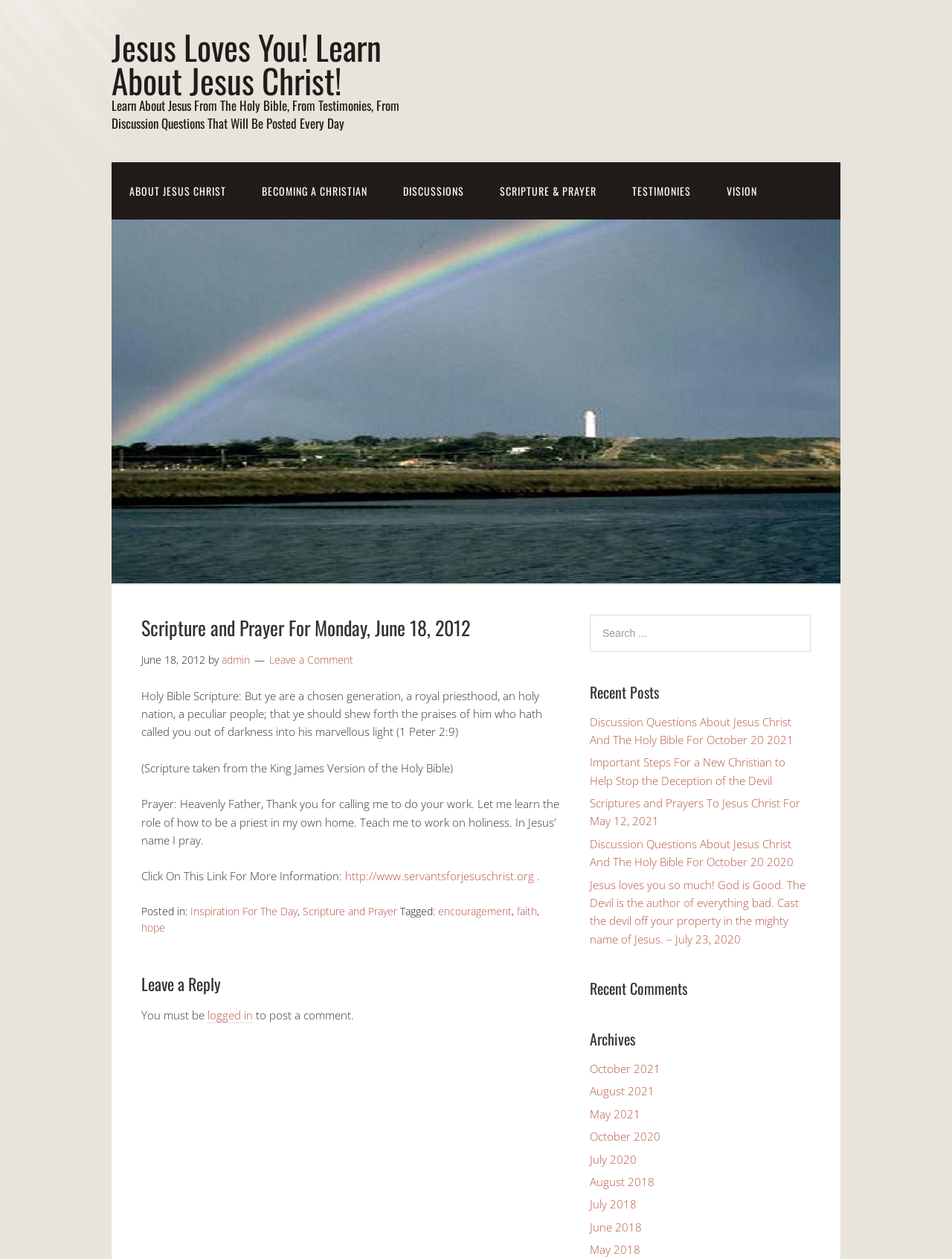What is the date of the scripture and prayer posted?
Based on the image, provide your answer in one word or phrase.

Monday, June 18, 2012